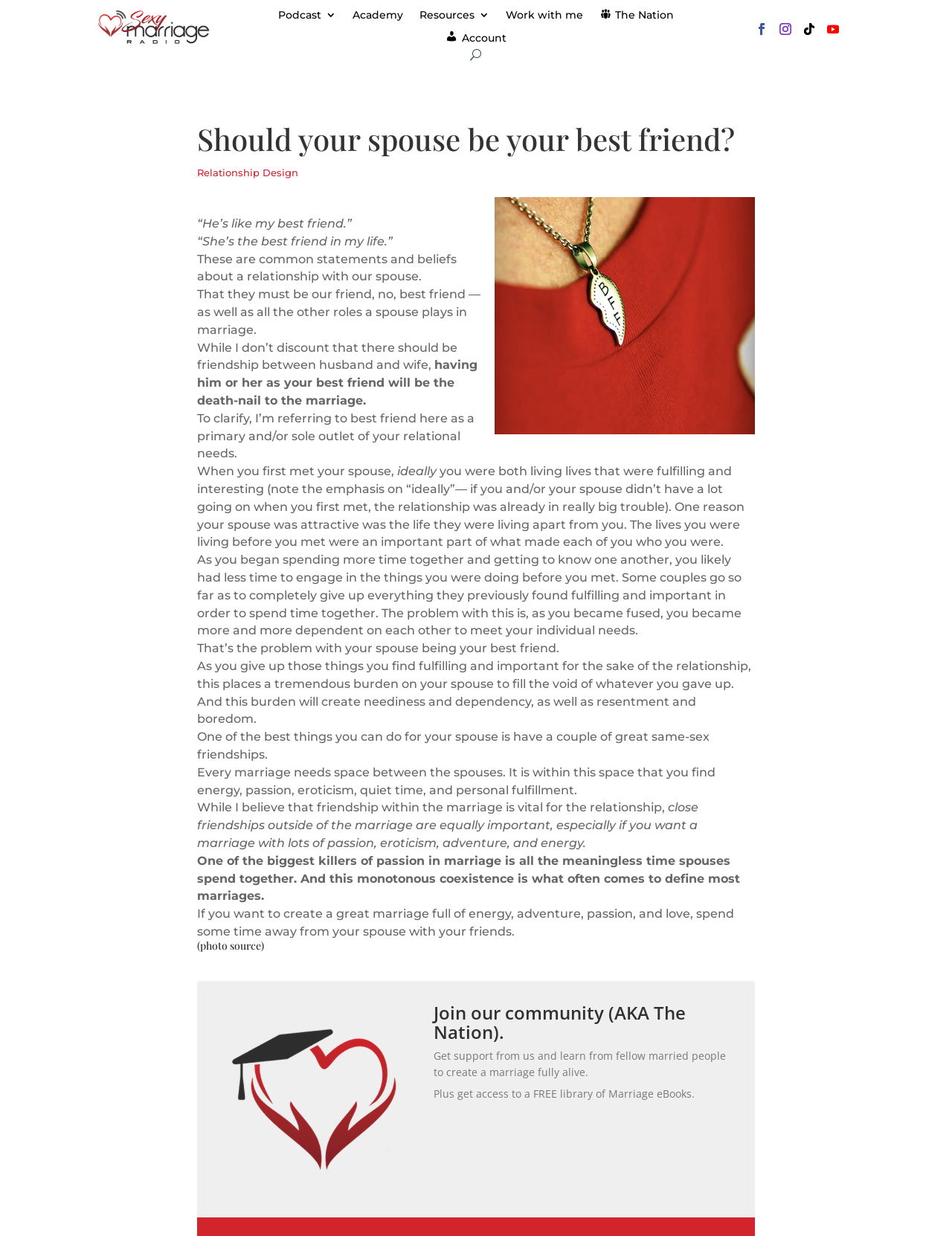Calculate the bounding box coordinates of the UI element given the description: "Work with me".

[0.531, 0.008, 0.612, 0.021]